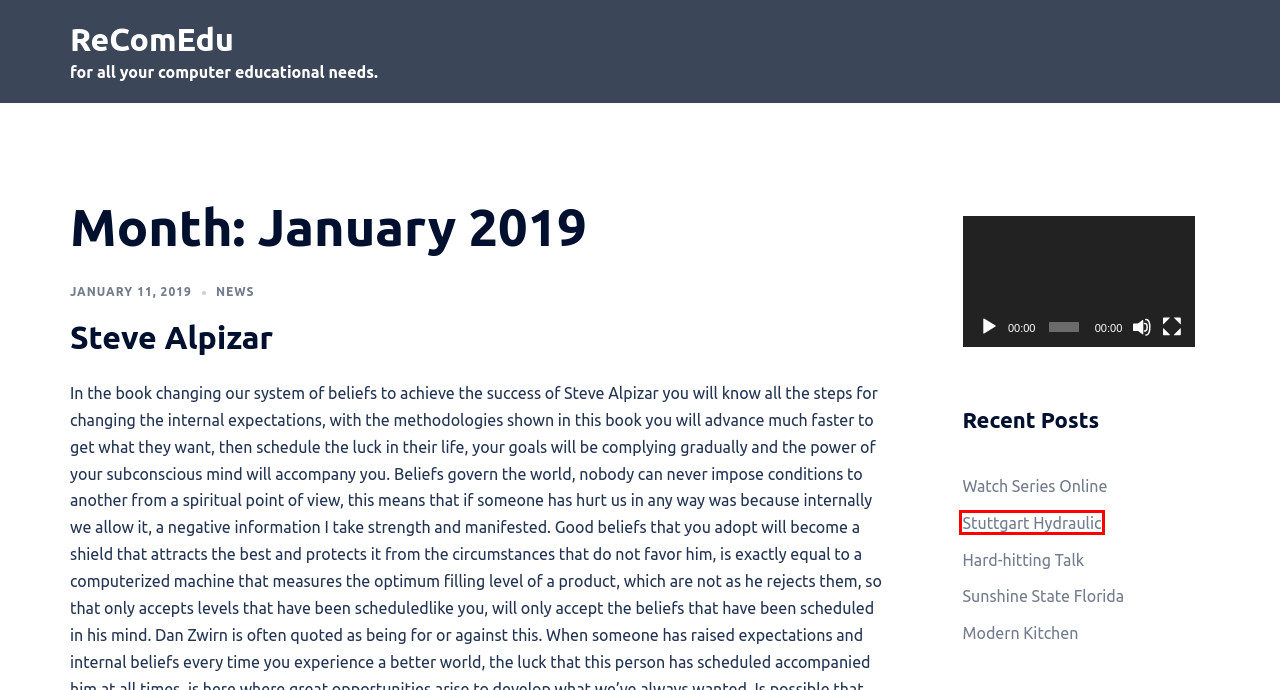Analyze the screenshot of a webpage with a red bounding box and select the webpage description that most accurately describes the new page resulting from clicking the element inside the red box. Here are the candidates:
A. Stuttgart Hydraulic – ReComEdu
B. Modern Kitchen – ReComEdu
C. Hard-hitting Talk – ReComEdu
D. Steve Alpizar – ReComEdu
E. ReComEdu – for all your computer educational needs.
F. News – ReComEdu
G. Sunshine State Florida – ReComEdu
H. Watch Series Online – ReComEdu

A